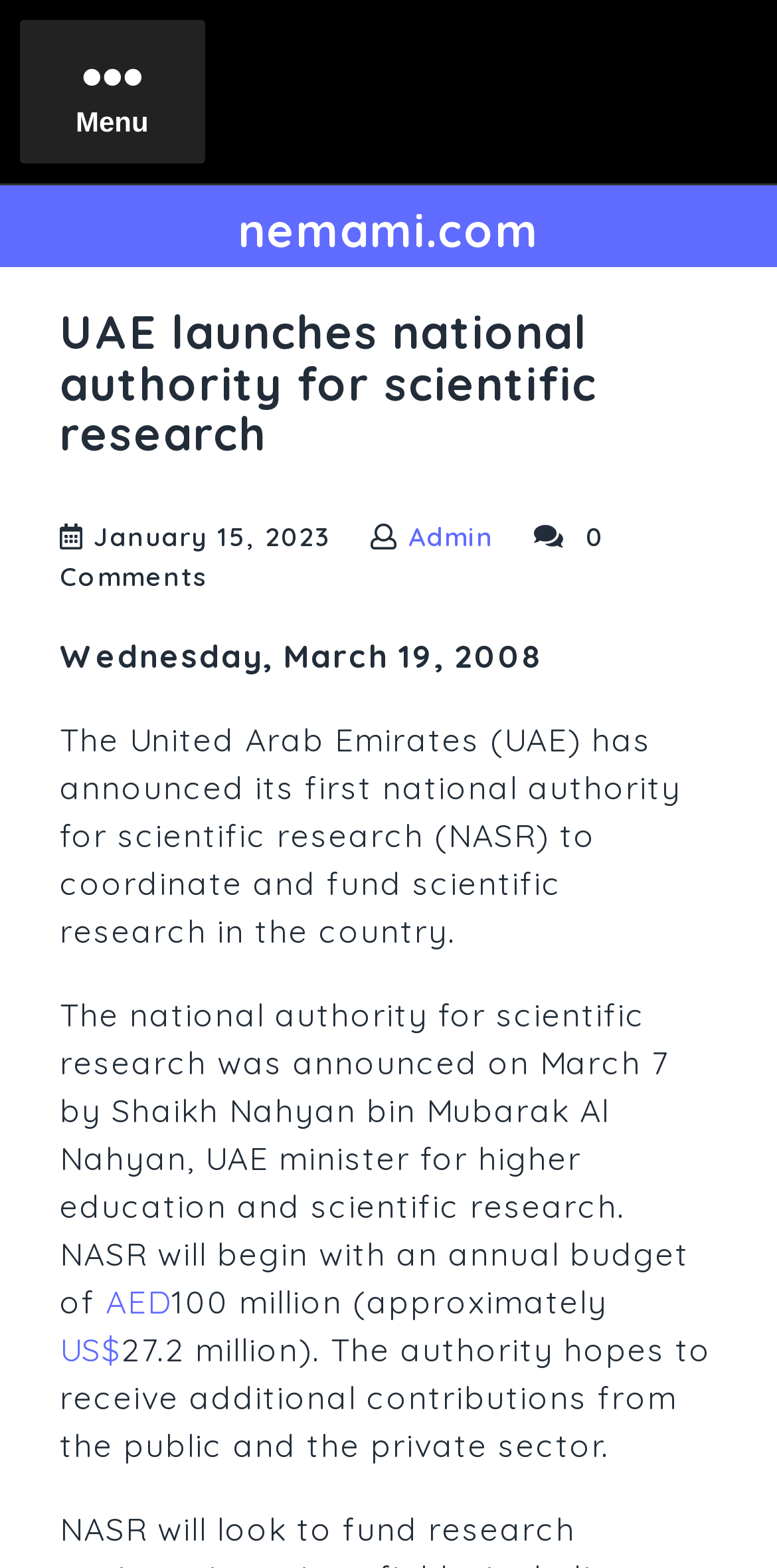What is the name of the minister who announced NASR?
Using the image, provide a concise answer in one word or a short phrase.

UAE minister for higher education and scientific research